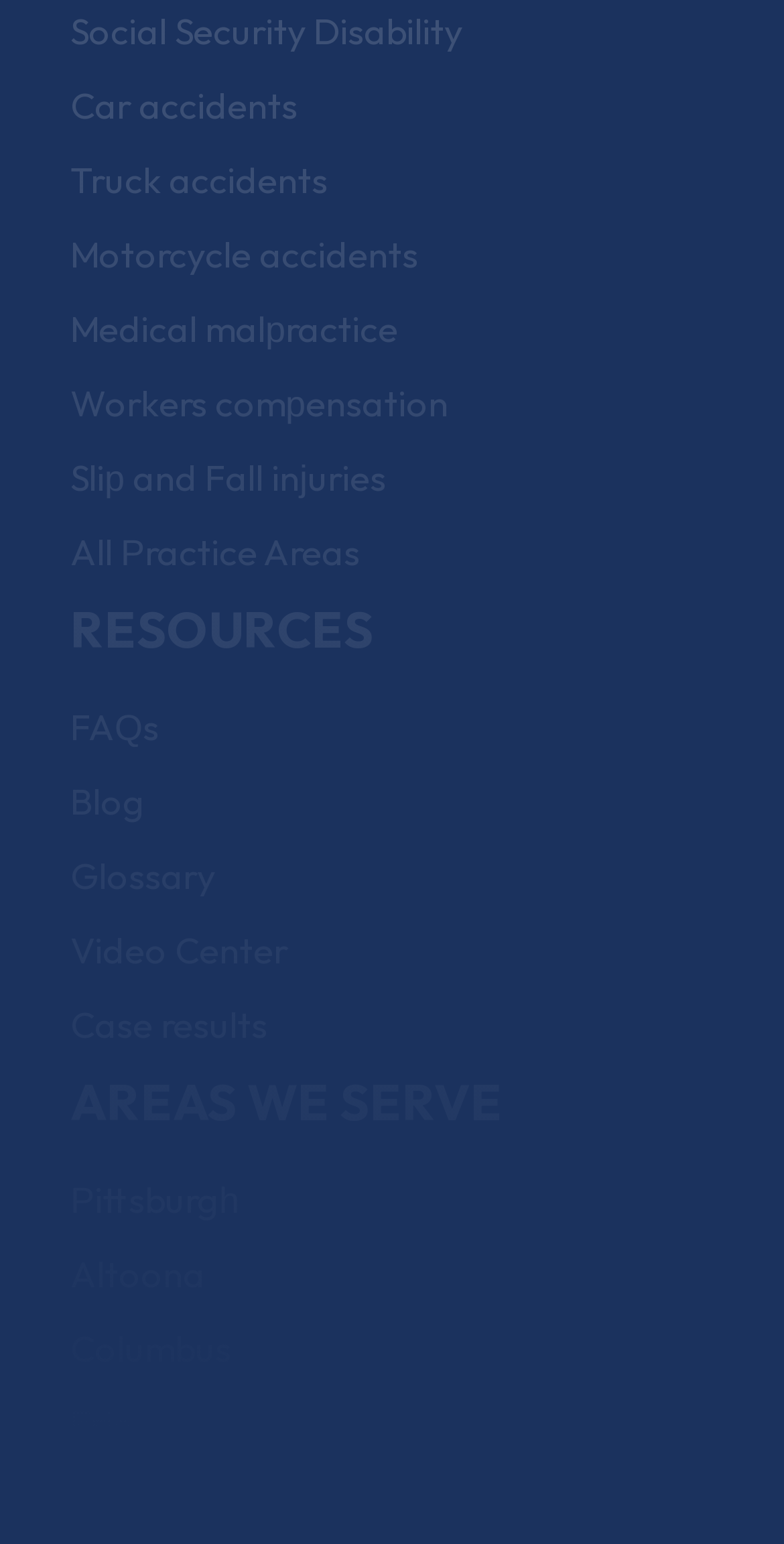From the webpage screenshot, identify the region described by Workers compensation. Provide the bounding box coordinates as (top-left x, top-left y, bottom-right x, bottom-right y), with each value being a floating point number between 0 and 1.

[0.09, 0.246, 0.572, 0.276]